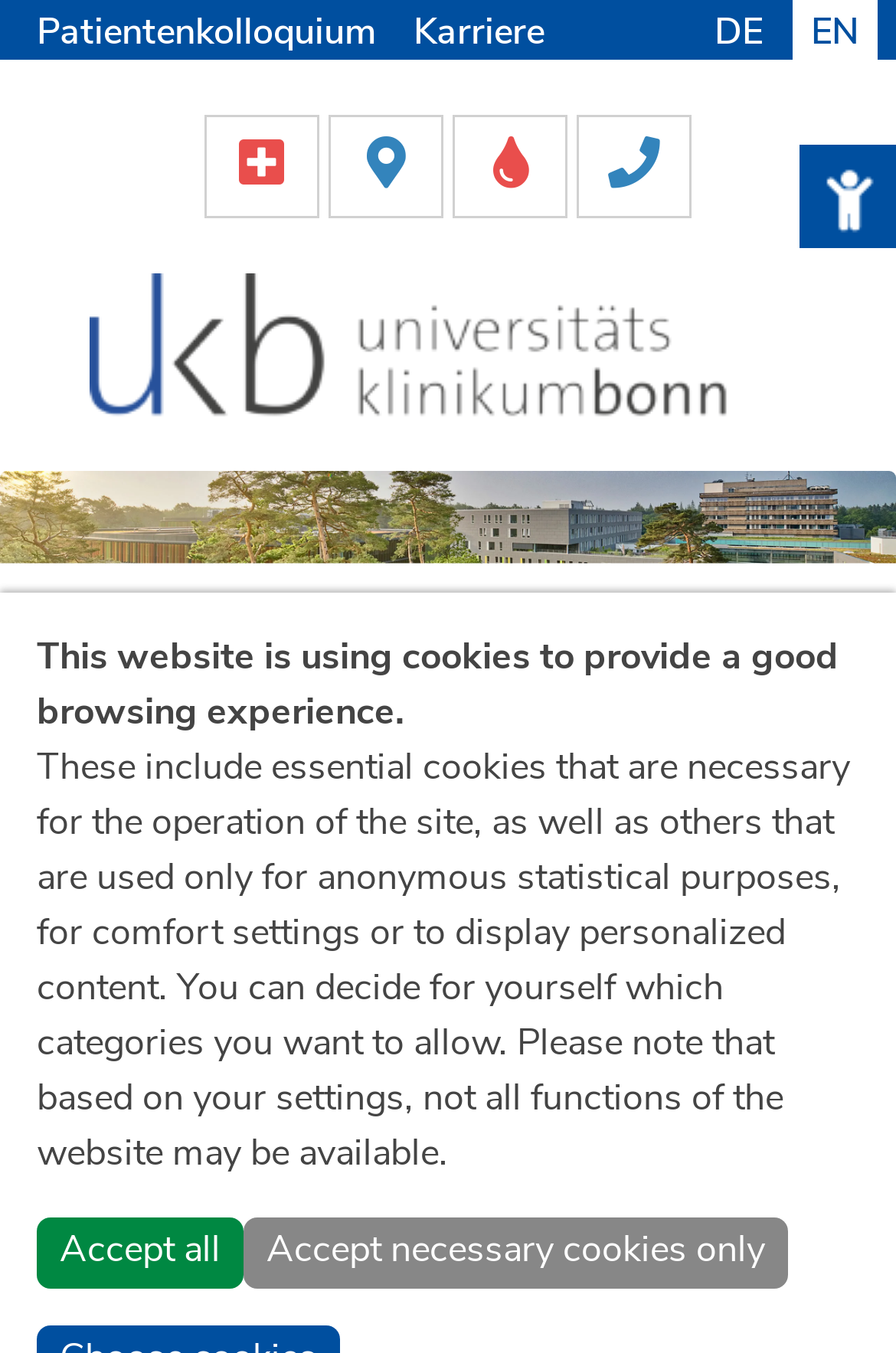How many social media links are there?
Refer to the screenshot and respond with a concise word or phrase.

4